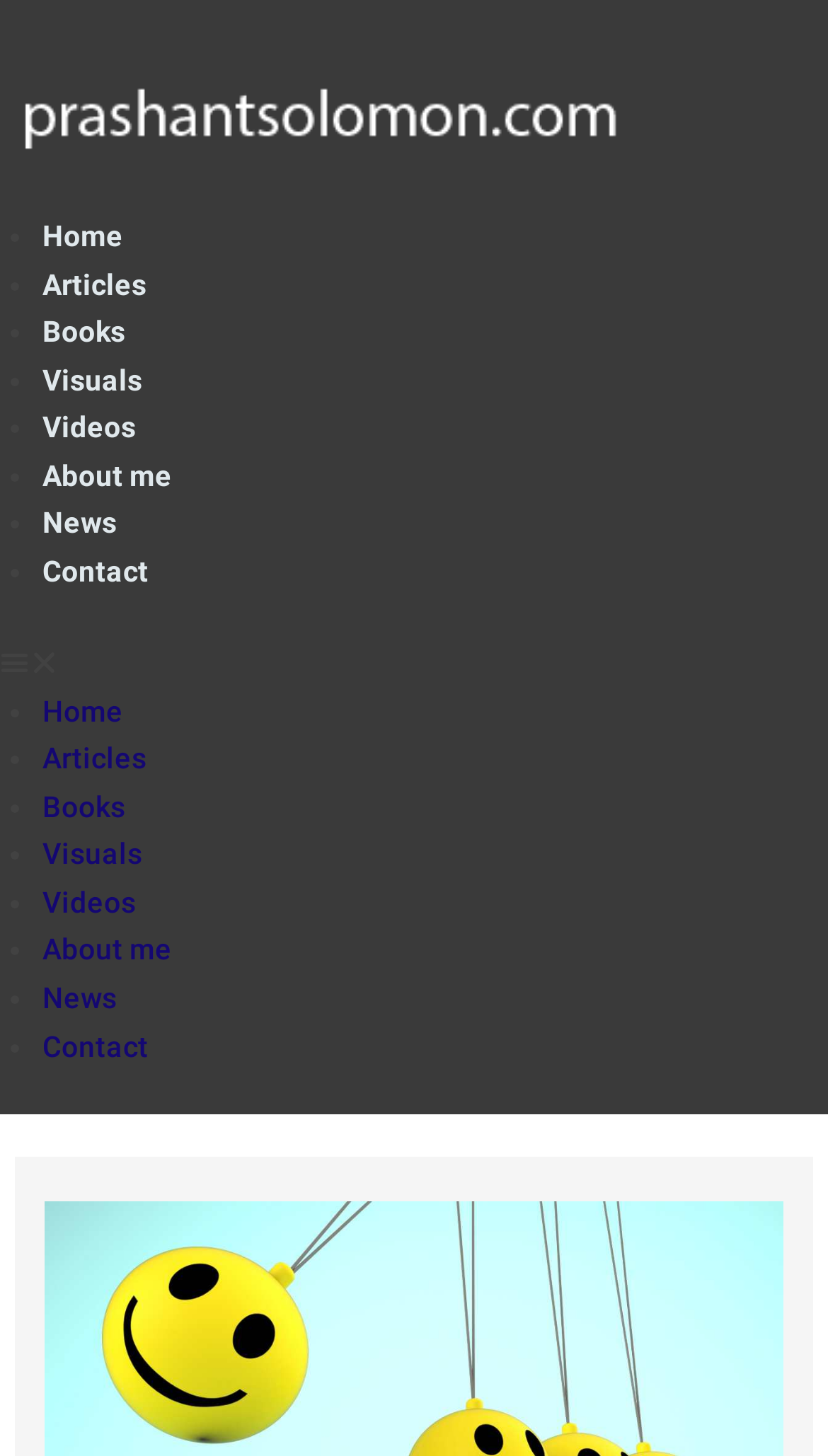Find the bounding box coordinates for the HTML element specified by: "Learn More".

None